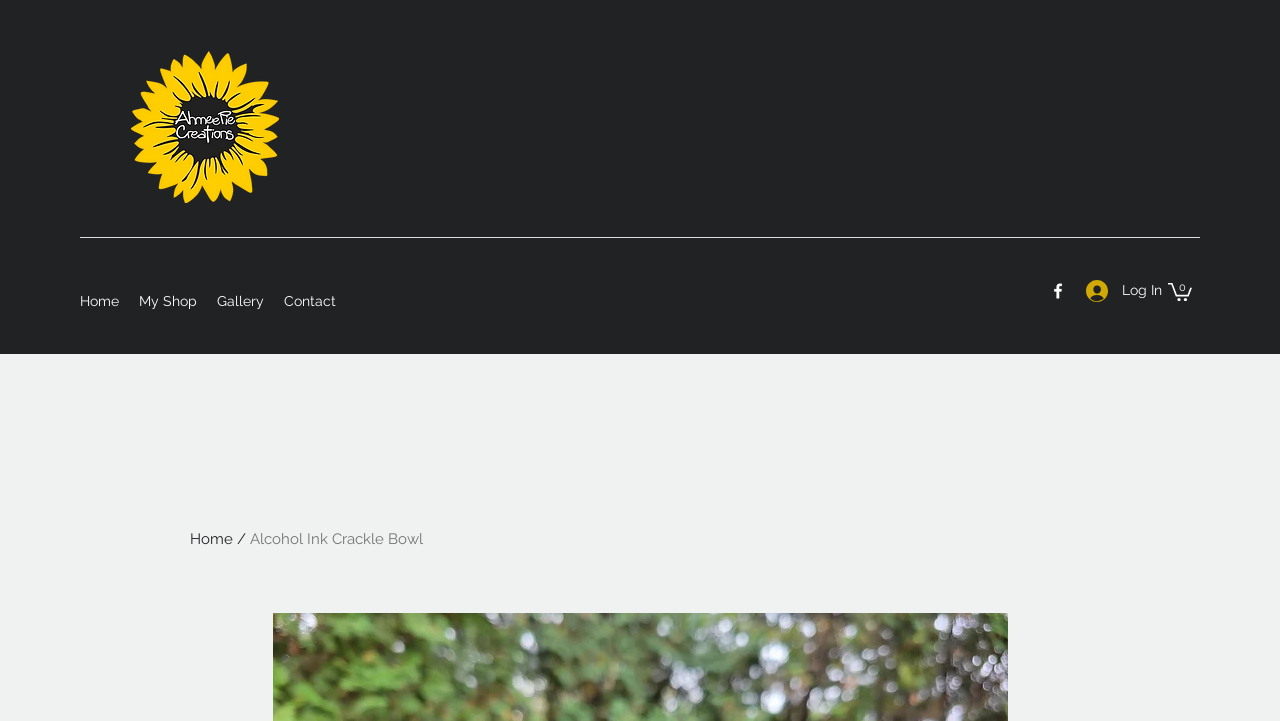Provide a brief response using a word or short phrase to this question:
What is the name of the shop?

AhmeePie Creations